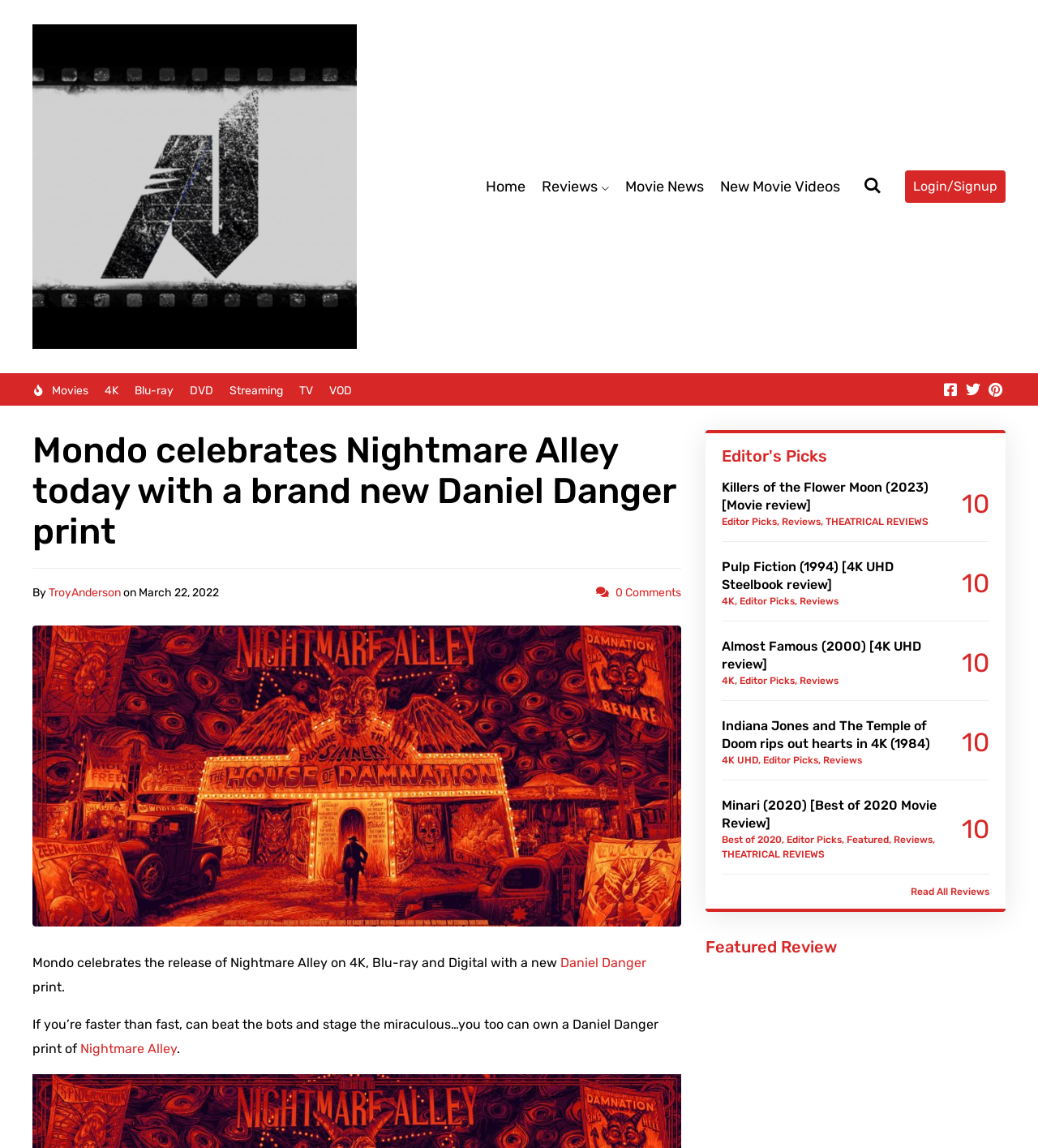Using the provided description THEATRICAL REVIEWS, find the bounding box coordinates for the UI element. Provide the coordinates in (top-left x, top-left y, bottom-right x, bottom-right y) format, ensuring all values are between 0 and 1.

[0.695, 0.74, 0.795, 0.748]